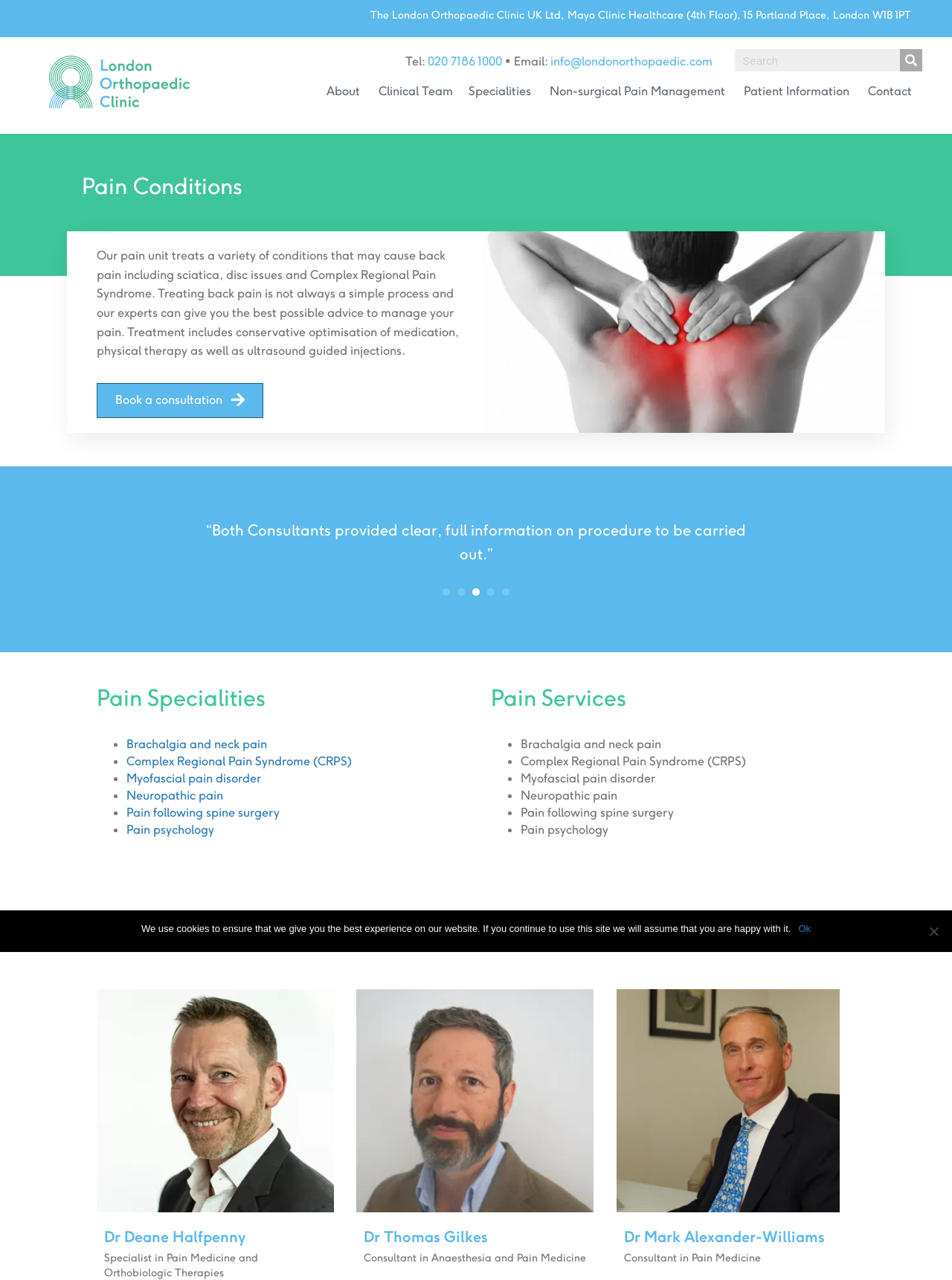Craft a detailed narrative of the webpage's structure and content.

The webpage is about the Pain Unit of the London Orthopaedic Clinic, which treats various conditions causing back pain, including sciatica, disc issues, and Complex Regional Pain Syndrome. 

At the top of the page, there is a header section with the clinic's name, address, and contact information, including a phone number and email address. Below this, there is a search form and a navigation menu with links to different sections of the website, such as "About", "Clinical Team", and "Contact".

The main content of the page is divided into three sections. The first section, "Pain Conditions", describes the various conditions treated by the pain unit, including back pain, sciatica, and Complex Regional Pain Syndrome. There is also a link to book a consultation.

The second section, "Pain Specialities", lists the different specialities of the pain unit, including brachalgia and neck pain, Complex Regional Pain Syndrome, and pain psychology. Each speciality is listed as a bullet point with a link to more information.

The third section, "Pain Services", lists the services offered by the pain unit, including brachalgia and neck pain, Complex Regional Pain Syndrome, and pain psychology. Again, each service is listed as a bullet point with a brief description.

Below these sections, there is a section titled "Our Specialists", which lists the clinic's specialists in pain medicine, including Dr. Deane Halfpenny, Dr. Thomas Gilkes, and Dr. Mark Alexander-Williams. Each specialist has a brief description of their specialty and a link to more information.

At the bottom of the page, there is a cookie notice dialog box that informs users about the clinic's use of cookies and provides options to accept or decline.